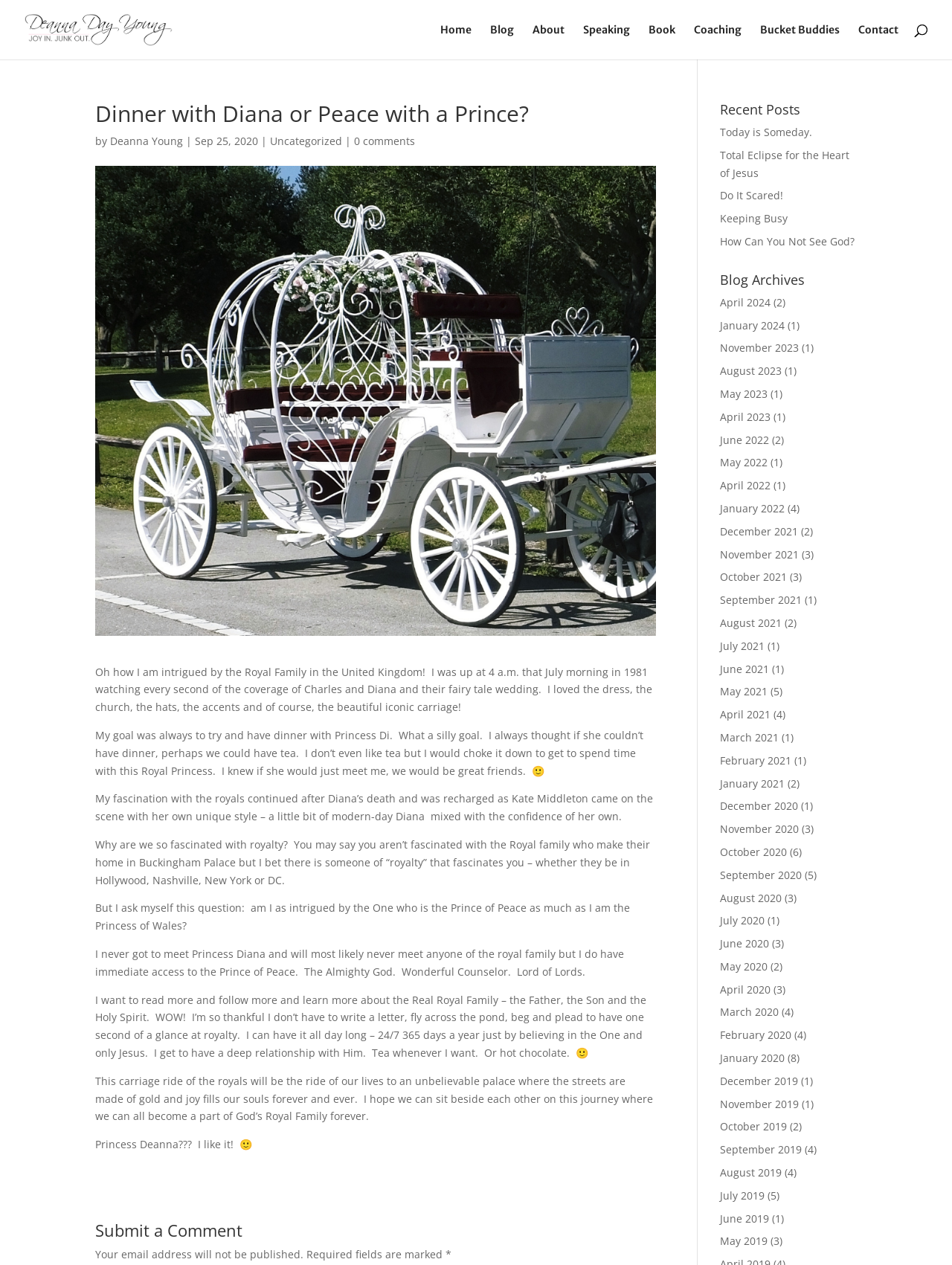Show the bounding box coordinates of the region that should be clicked to follow the instruction: "View recent posts."

[0.756, 0.081, 0.9, 0.098]